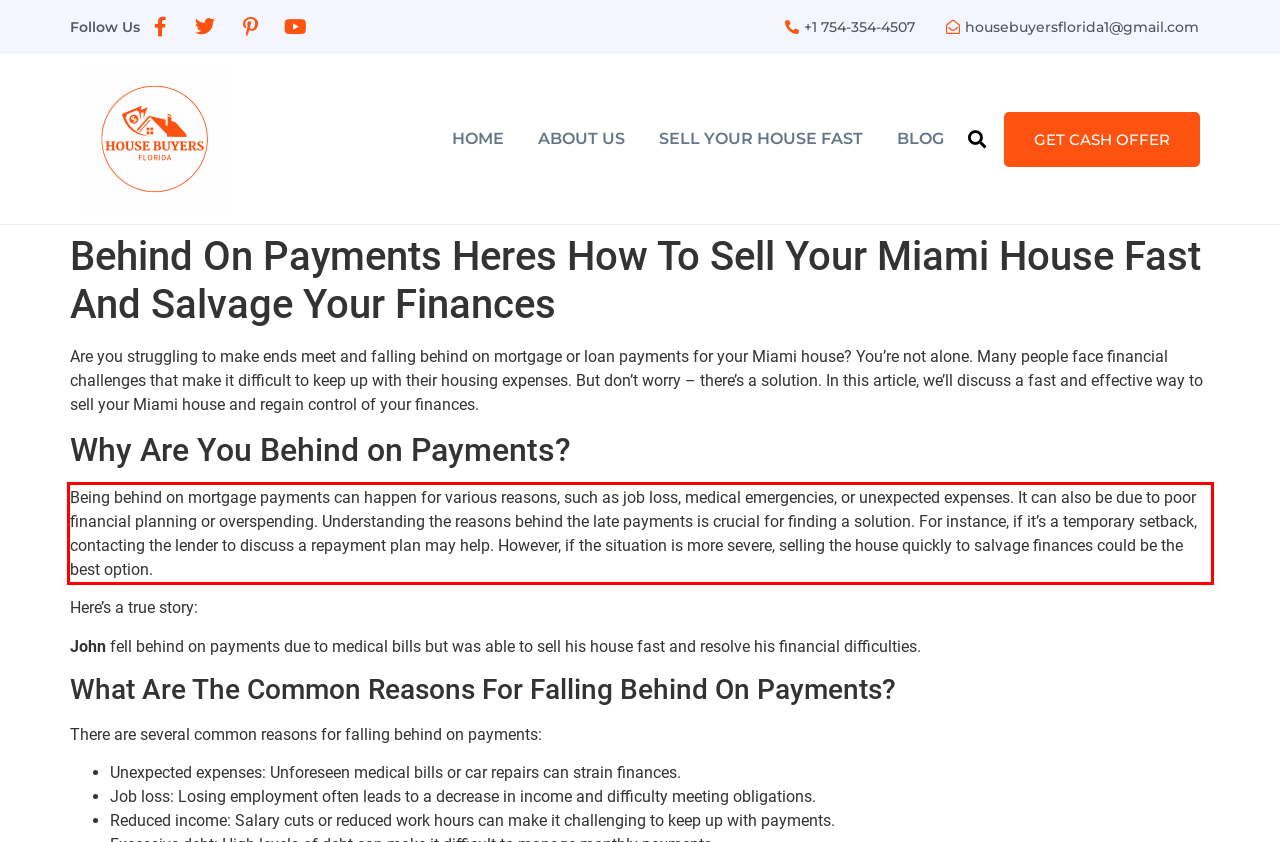Please identify and extract the text content from the UI element encased in a red bounding box on the provided webpage screenshot.

Being behind on mortgage payments can happen for various reasons, such as job loss, medical emergencies, or unexpected expenses. It can also be due to poor financial planning or overspending. Understanding the reasons behind the late payments is crucial for finding a solution. For instance, if it’s a temporary setback, contacting the lender to discuss a repayment plan may help. However, if the situation is more severe, selling the house quickly to salvage finances could be the best option.